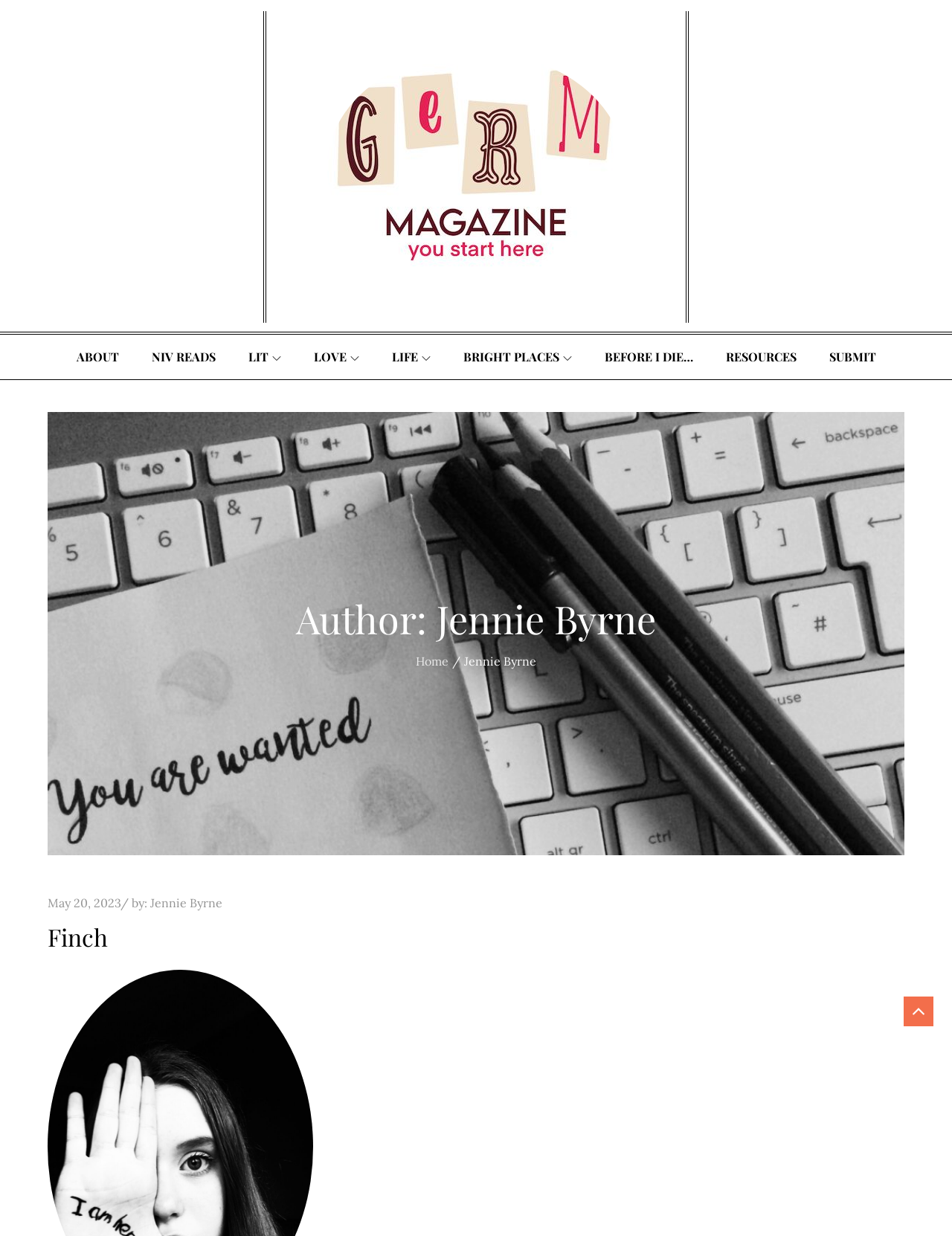How many navigation links are there?
Use the screenshot to answer the question with a single word or phrase.

9